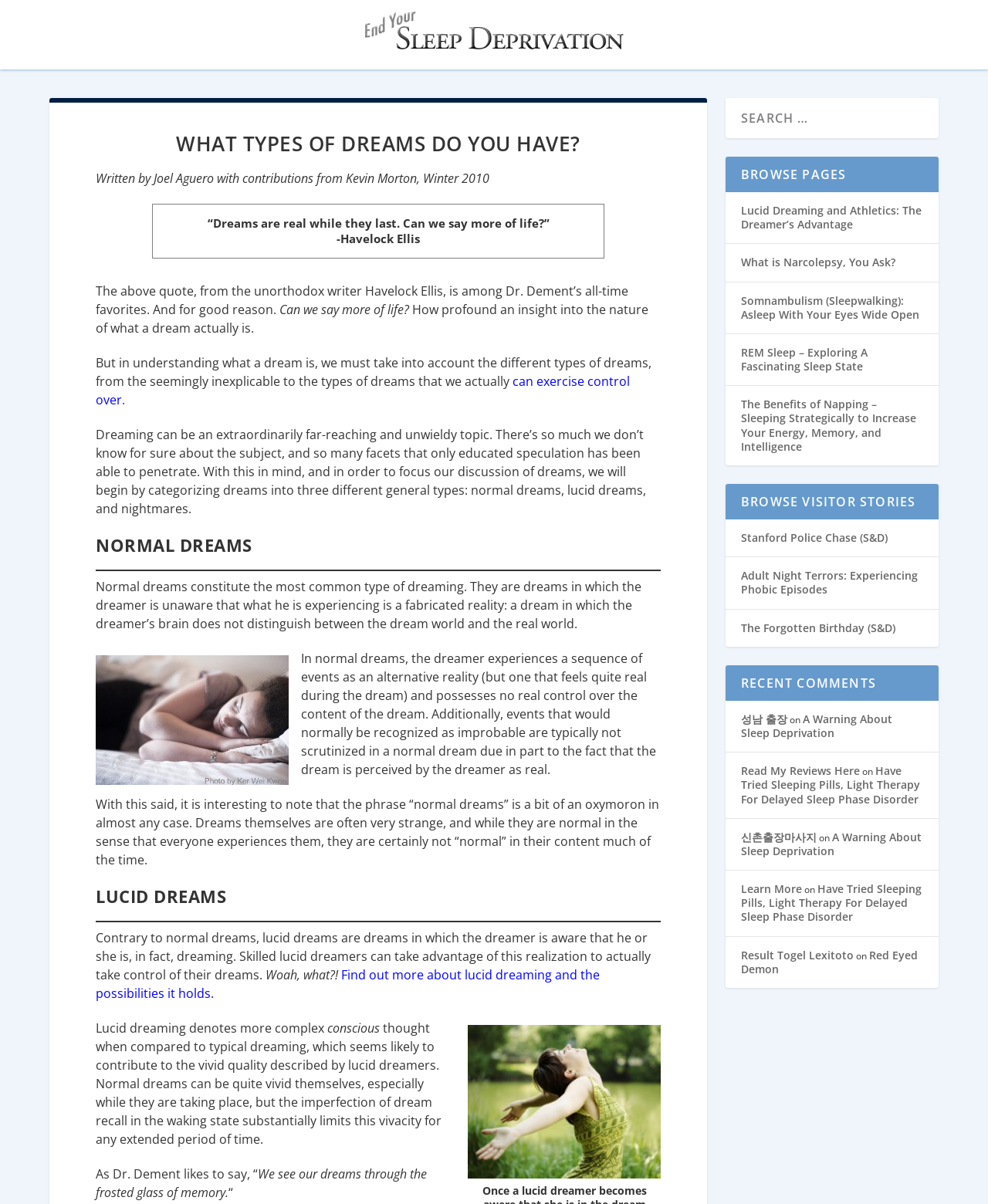Can you specify the bounding box coordinates for the region that should be clicked to fulfill this instruction: "Read visitor stories about Stanford police chase".

[0.75, 0.433, 0.934, 0.444]